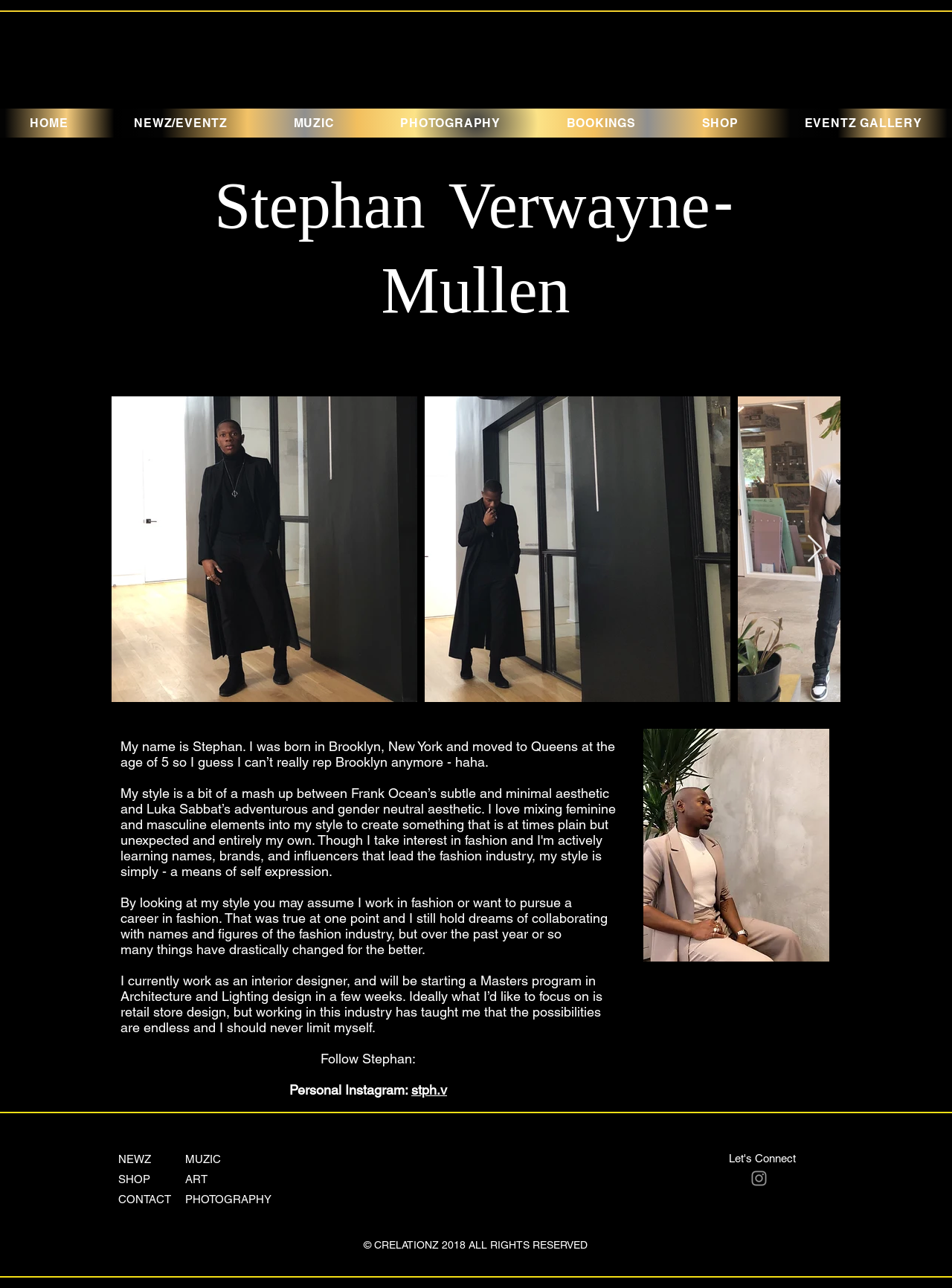Pinpoint the bounding box coordinates of the clickable element to carry out the following instruction: "Click the Next Item button."

[0.847, 0.415, 0.865, 0.438]